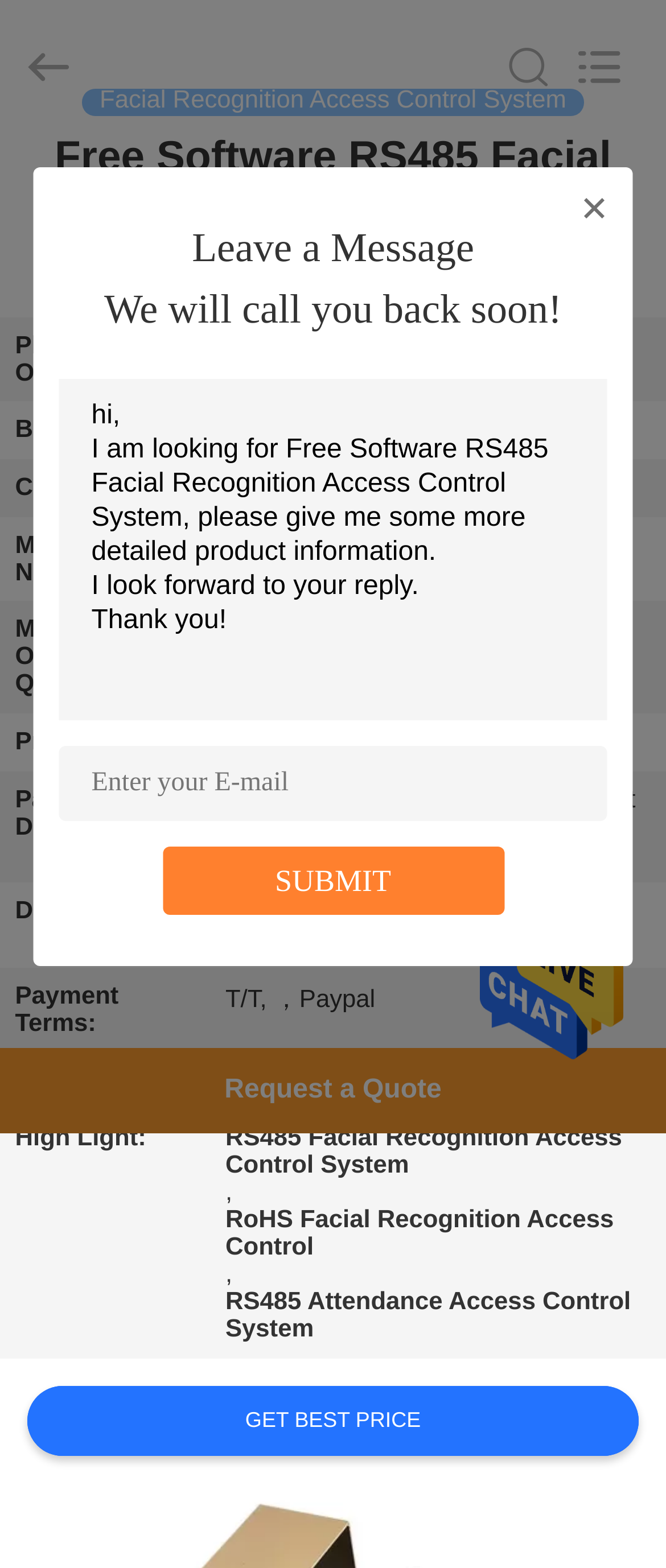Please specify the bounding box coordinates of the clickable region necessary for completing the following instruction: "Leave a message". The coordinates must consist of four float numbers between 0 and 1, i.e., [left, top, right, bottom].

[0.288, 0.145, 0.712, 0.173]